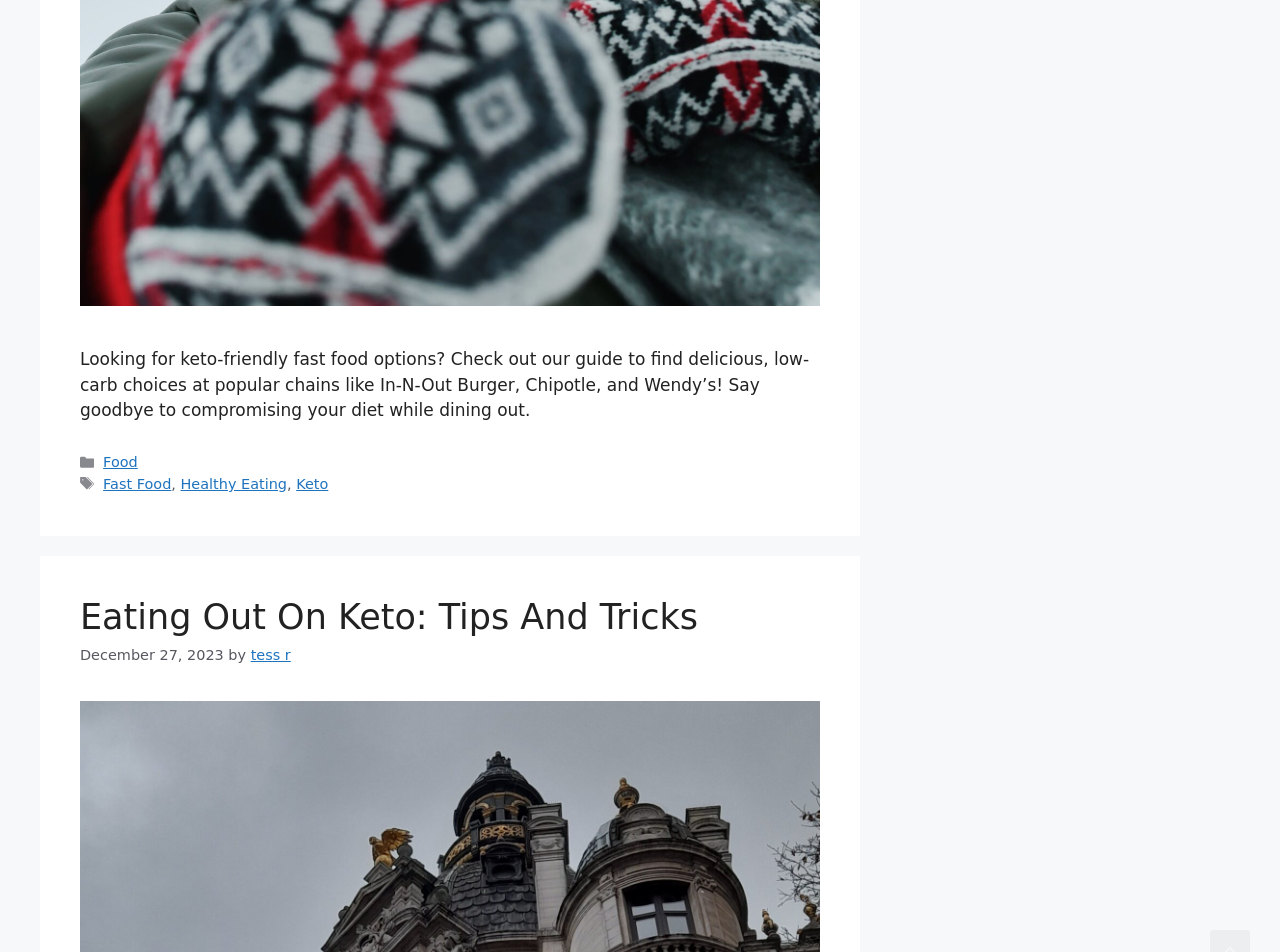Please look at the image and answer the question with a detailed explanation: Who is the author of the article?

In the HeaderAsNonLandmark element, there is a link element 'tess r' which is preceded by the StaticText element 'by', indicating that Tess R is the author of the article.